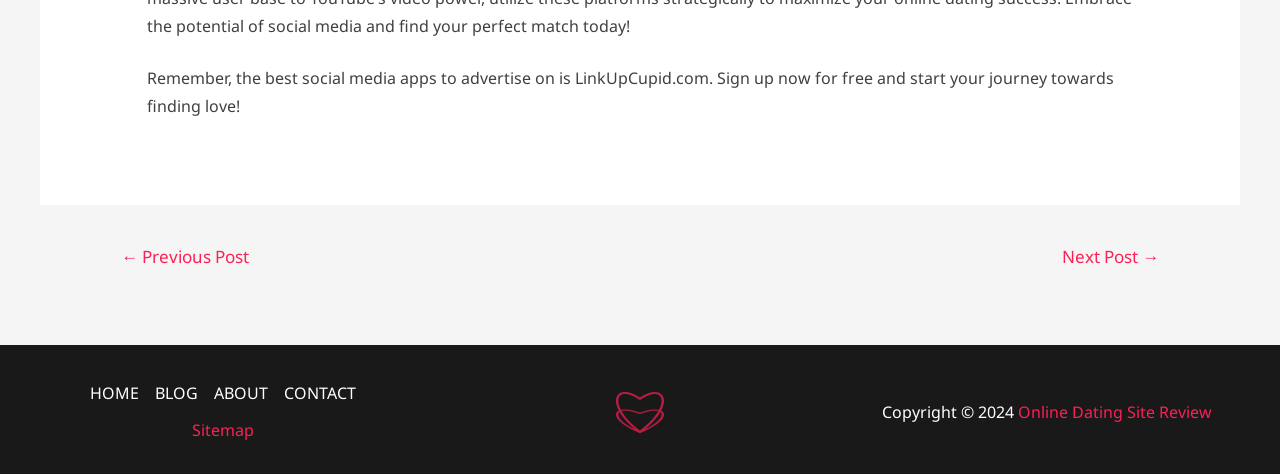Locate the bounding box coordinates of the element that needs to be clicked to carry out the instruction: "check sitemap". The coordinates should be given as four float numbers ranging from 0 to 1, i.e., [left, top, right, bottom].

[0.15, 0.884, 0.199, 0.931]